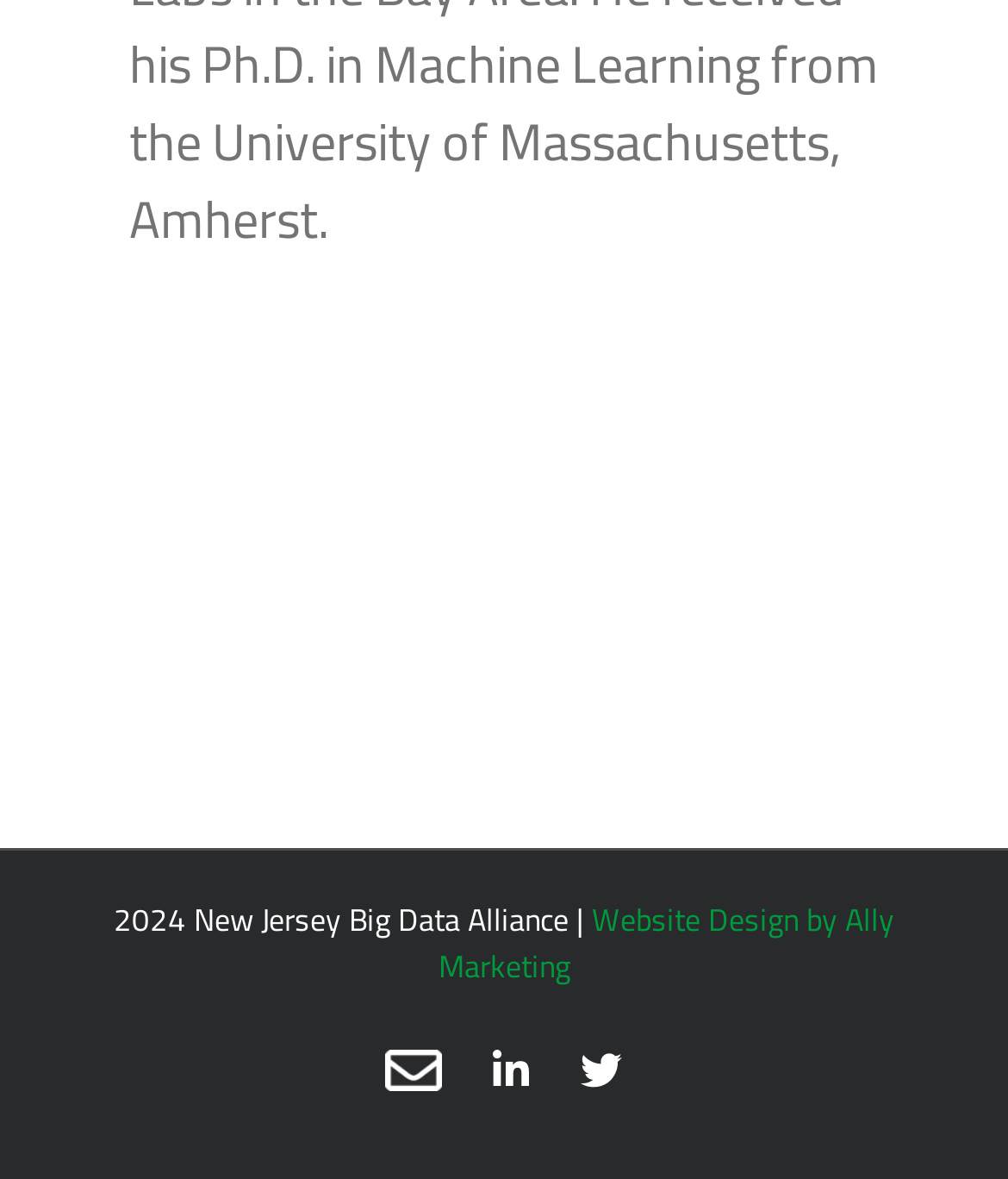Reply to the question with a single word or phrase:
Is there an email address provided?

No